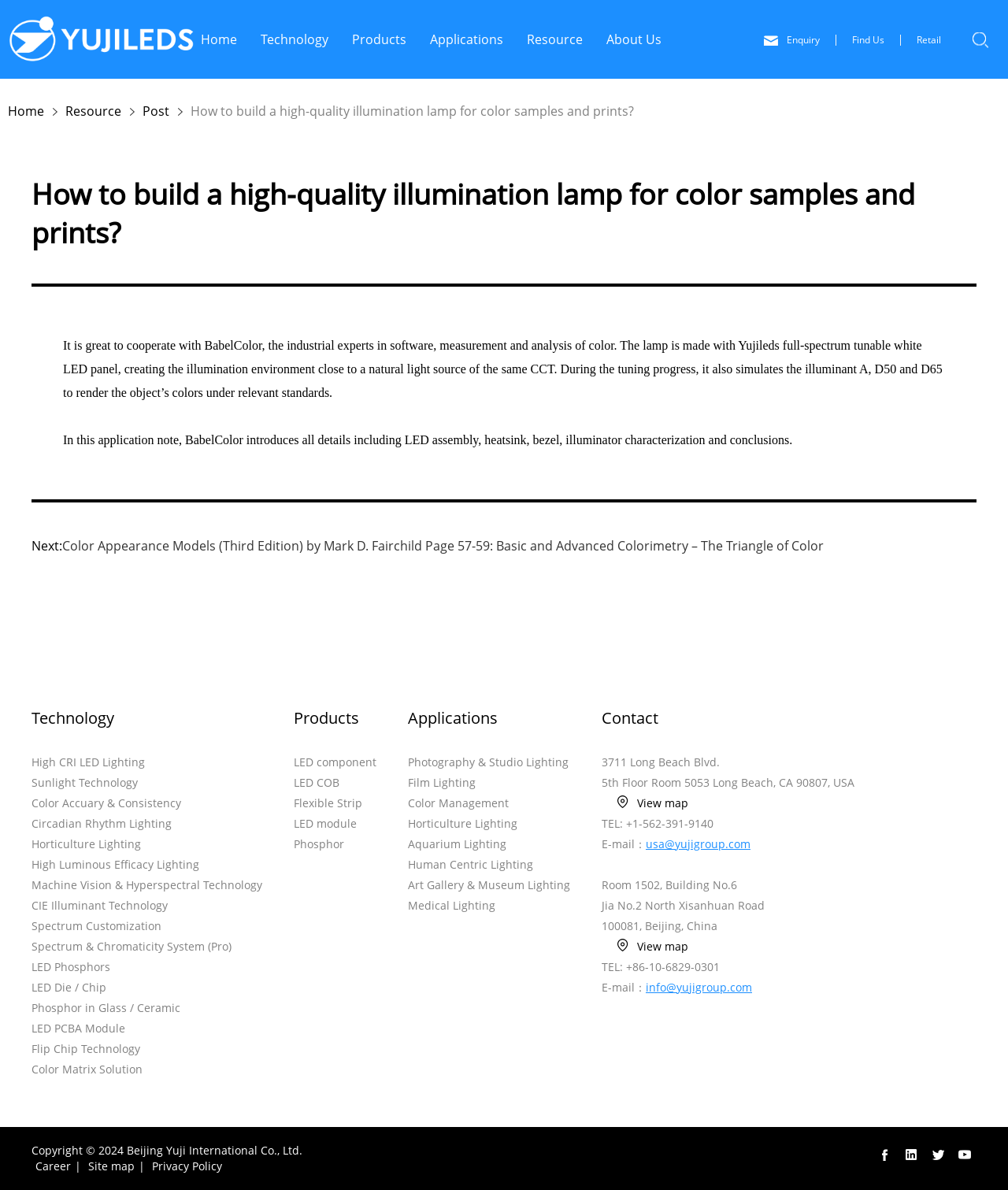Please identify the bounding box coordinates of the region to click in order to complete the task: "Read the article 'How to build a high-quality illumination lamp for color samples and prints?'". The coordinates must be four float numbers between 0 and 1, specified as [left, top, right, bottom].

[0.0, 0.066, 1.0, 0.535]